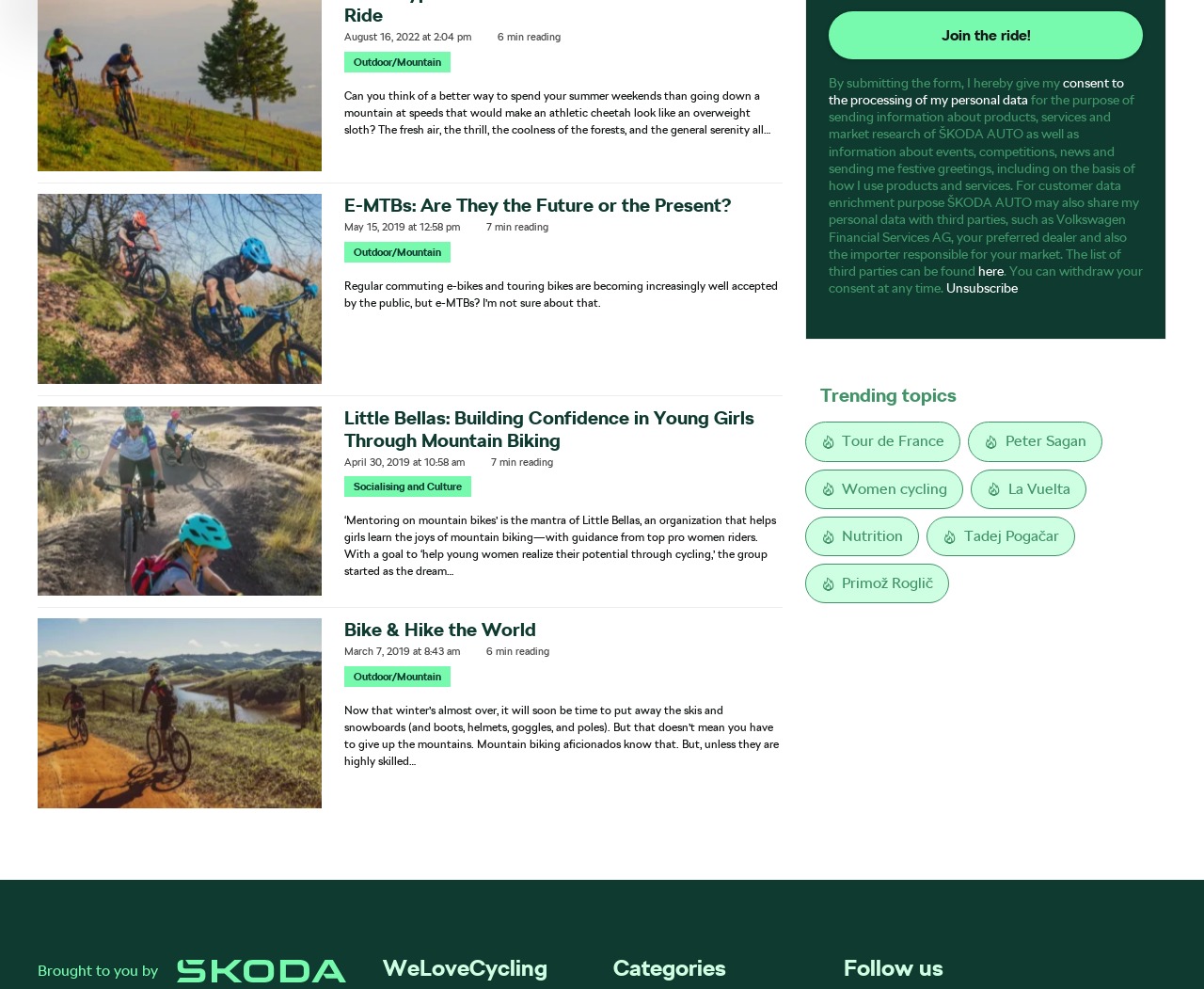What is the topic of the third article?
Please provide a single word or phrase answer based on the image.

Mountain biking